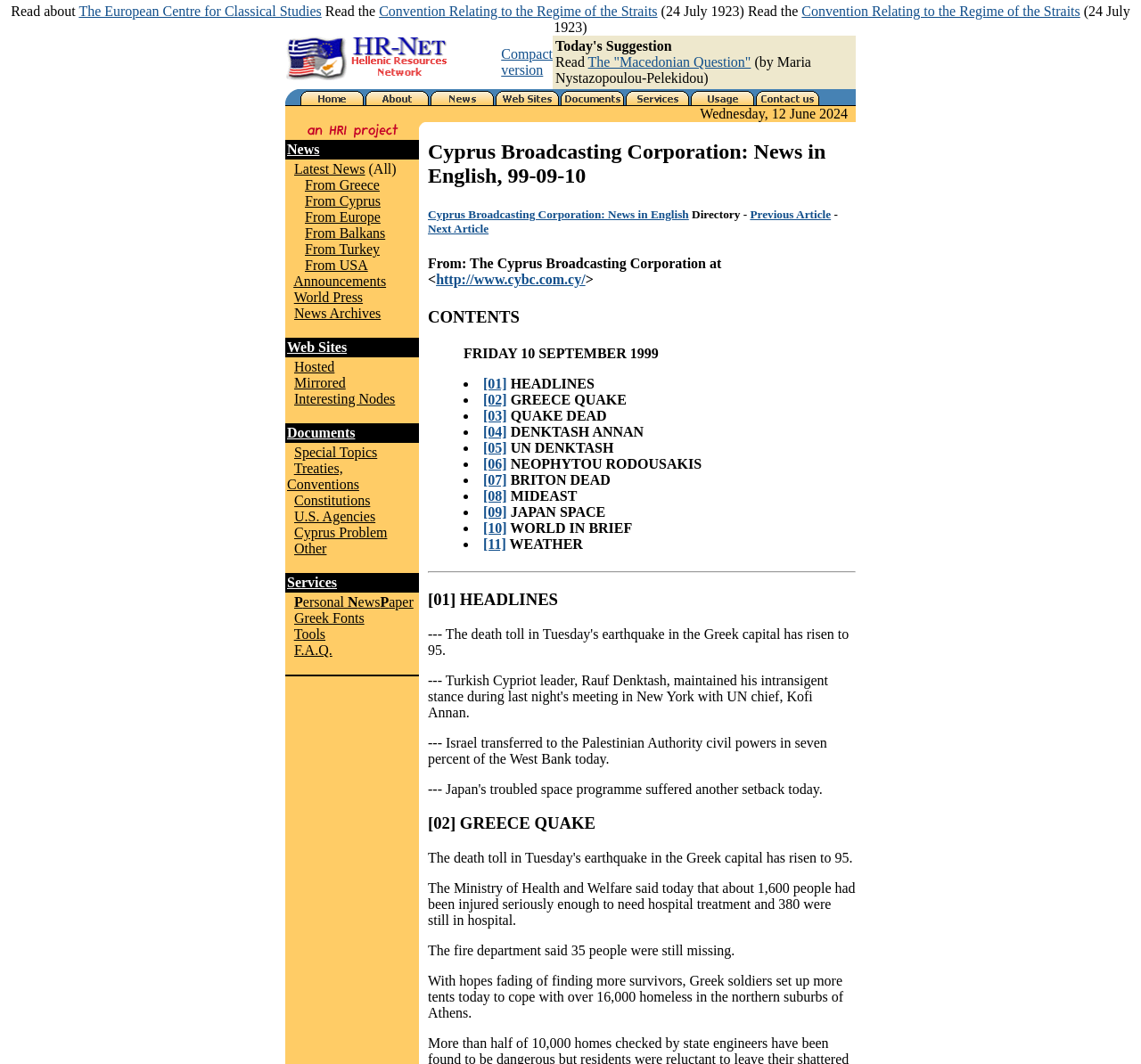Respond concisely with one word or phrase to the following query:
What is the date displayed on the webpage?

Wednesday, 12 June 2024